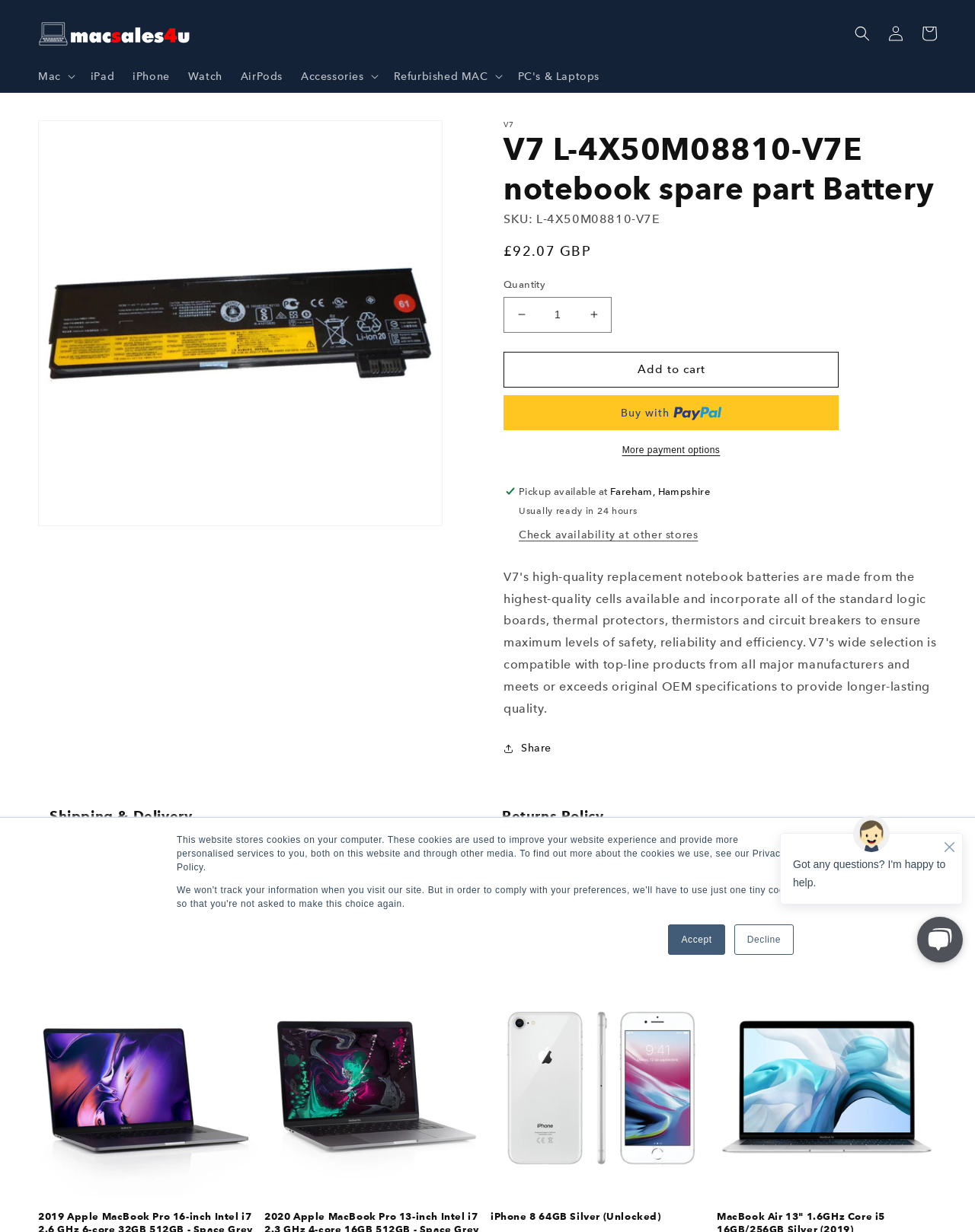Identify the bounding box coordinates for the UI element that matches this description: "Check availability at other stores".

[0.532, 0.428, 0.716, 0.441]